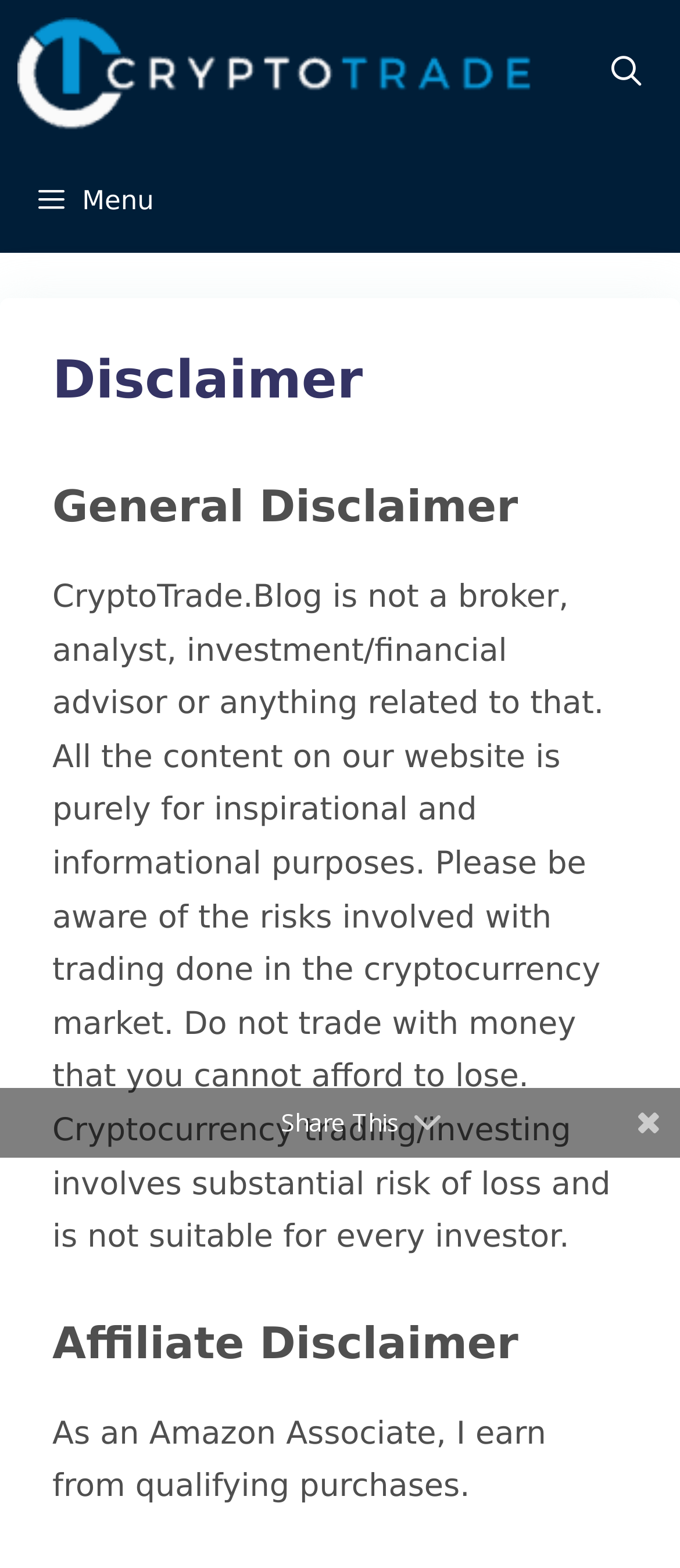What is the risk involved in cryptocurrency trading?
Please provide a comprehensive and detailed answer to the question.

According to the StaticText element, cryptocurrency trading/investing involves substantial risk of loss and is not suitable for every investor. This implies that users should be cautious and aware of the potential risks when engaging in cryptocurrency trading.